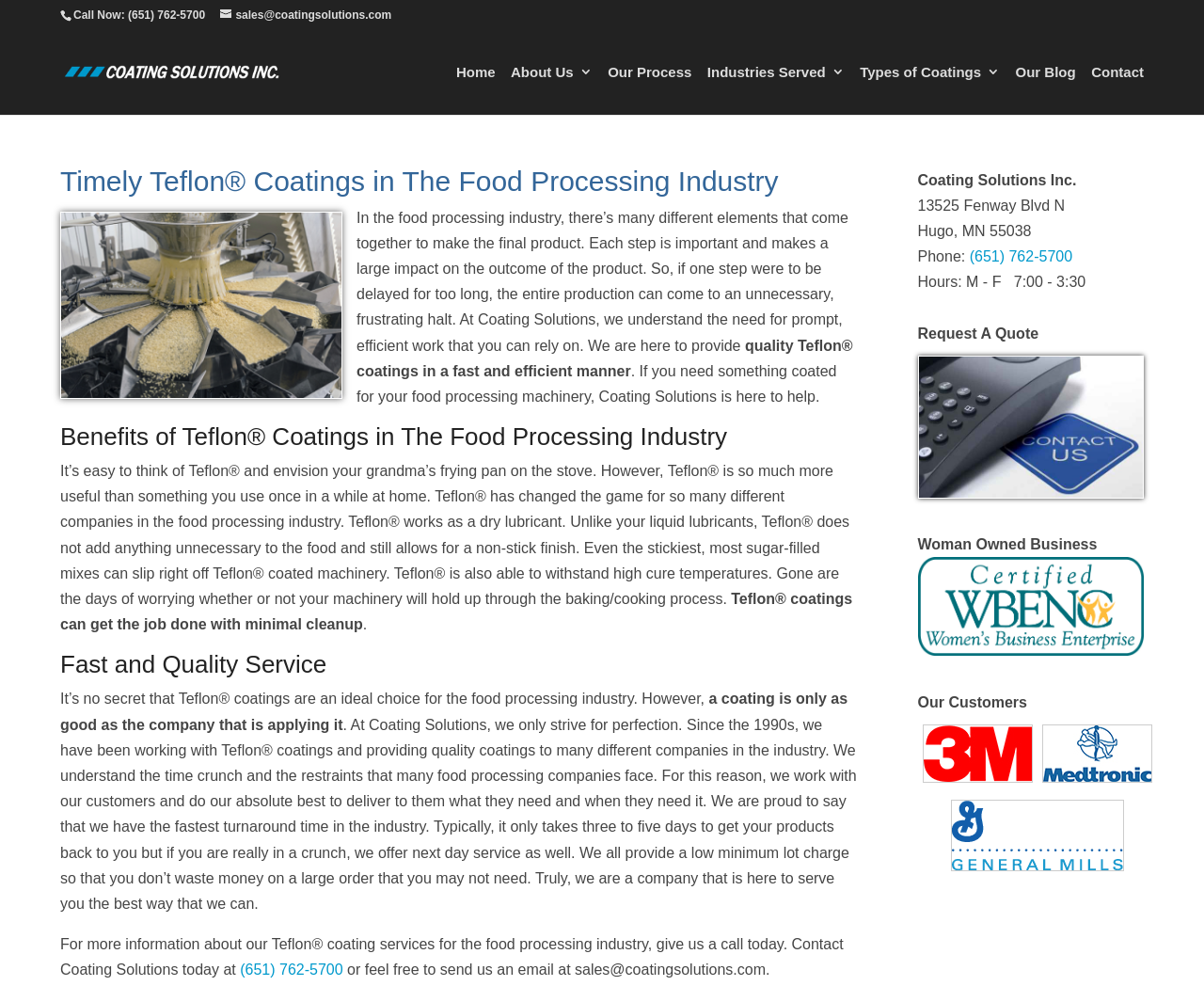Please give a succinct answer using a single word or phrase:
How long does it take to get products back?

3-5 days